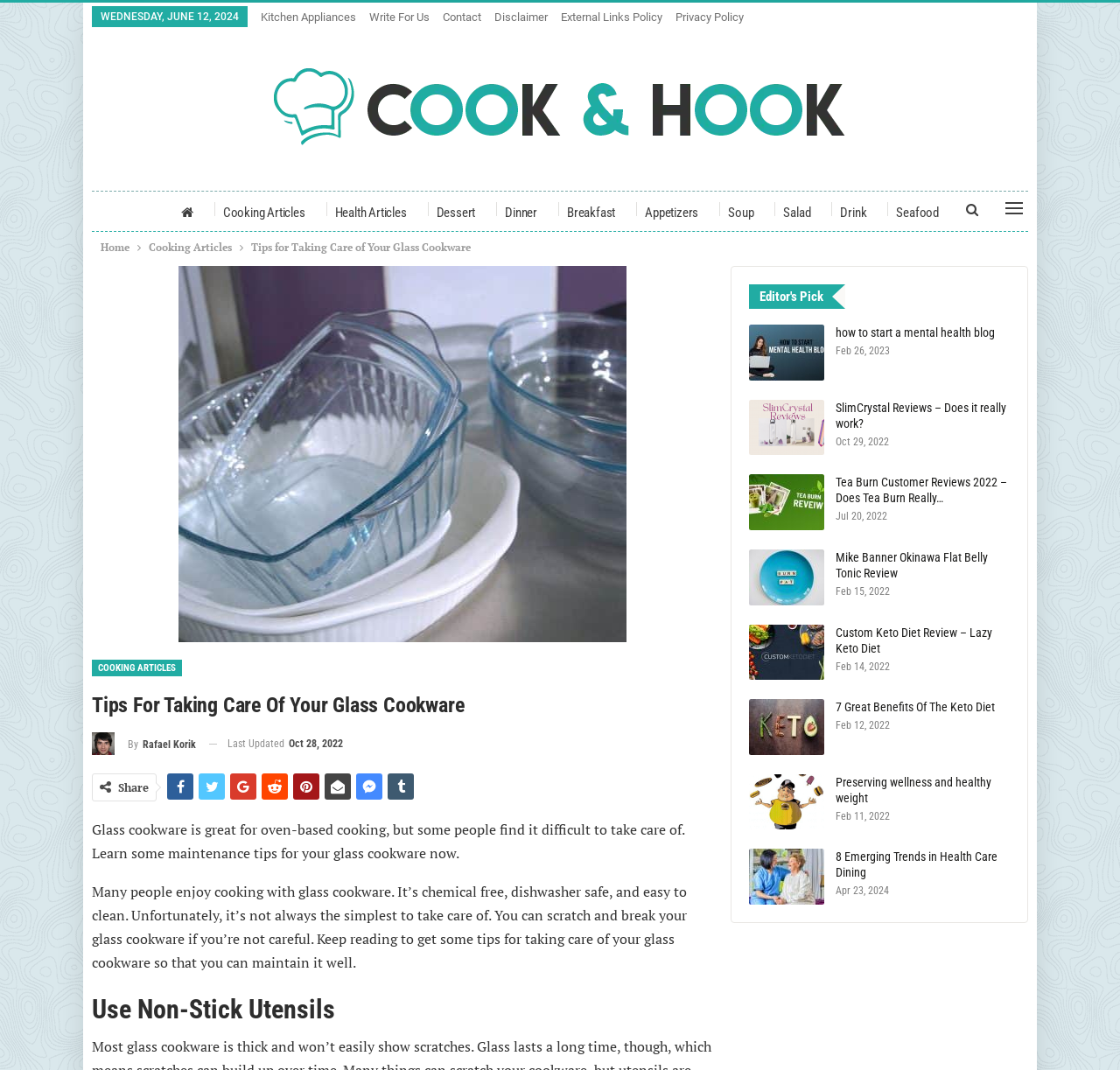Consider the image and give a detailed and elaborate answer to the question: 
What is the category of the article 'Tea Burn Customer Reviews 2022 – Does Tea Burn Really…'?

The article 'Tea Burn Customer Reviews 2022 – Does Tea Burn Really…' is listed in the primary sidebar under the category of Health Articles.